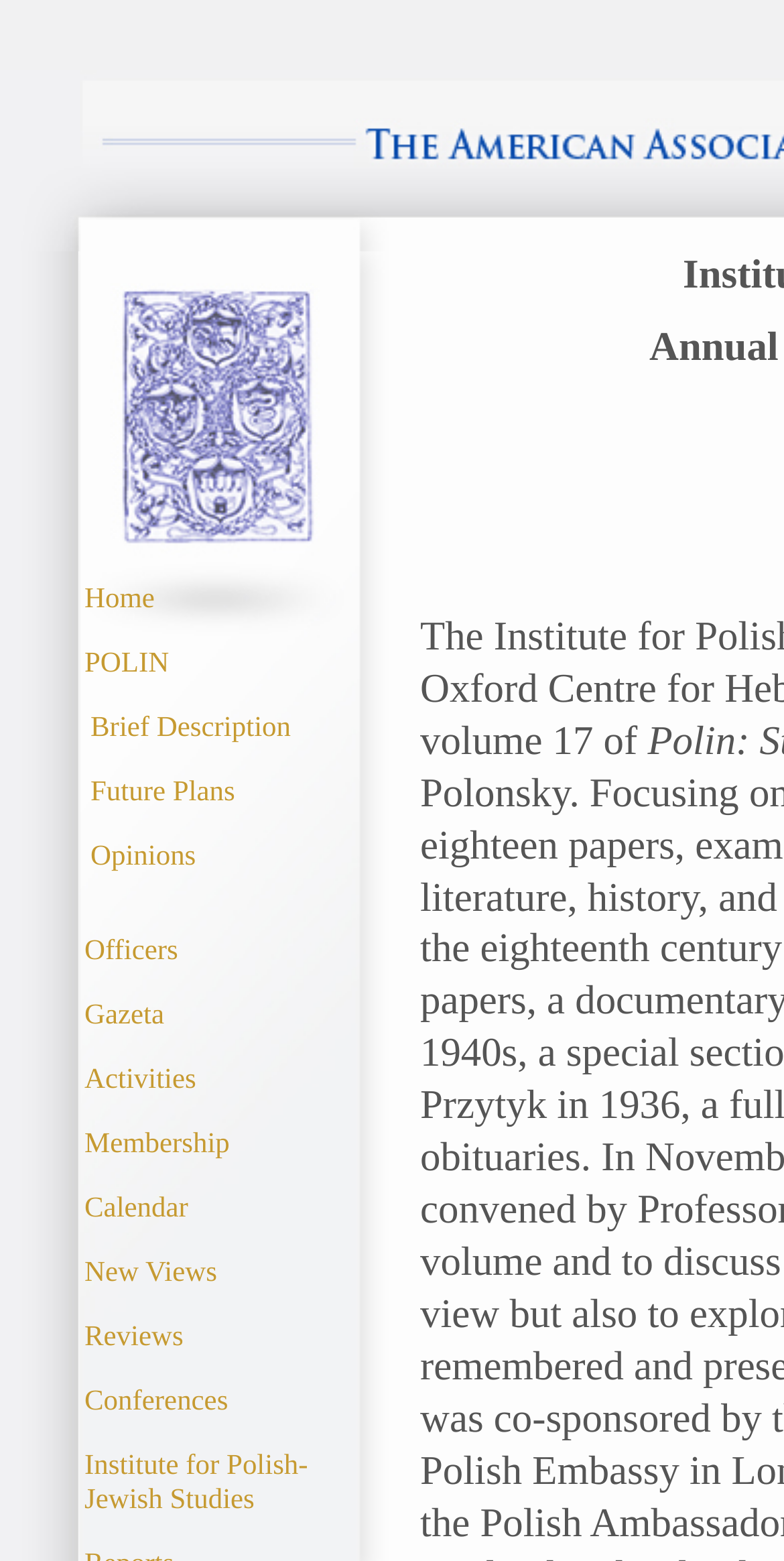Determine the bounding box coordinates for the UI element matching this description: "Brief Description".

[0.115, 0.456, 0.371, 0.477]